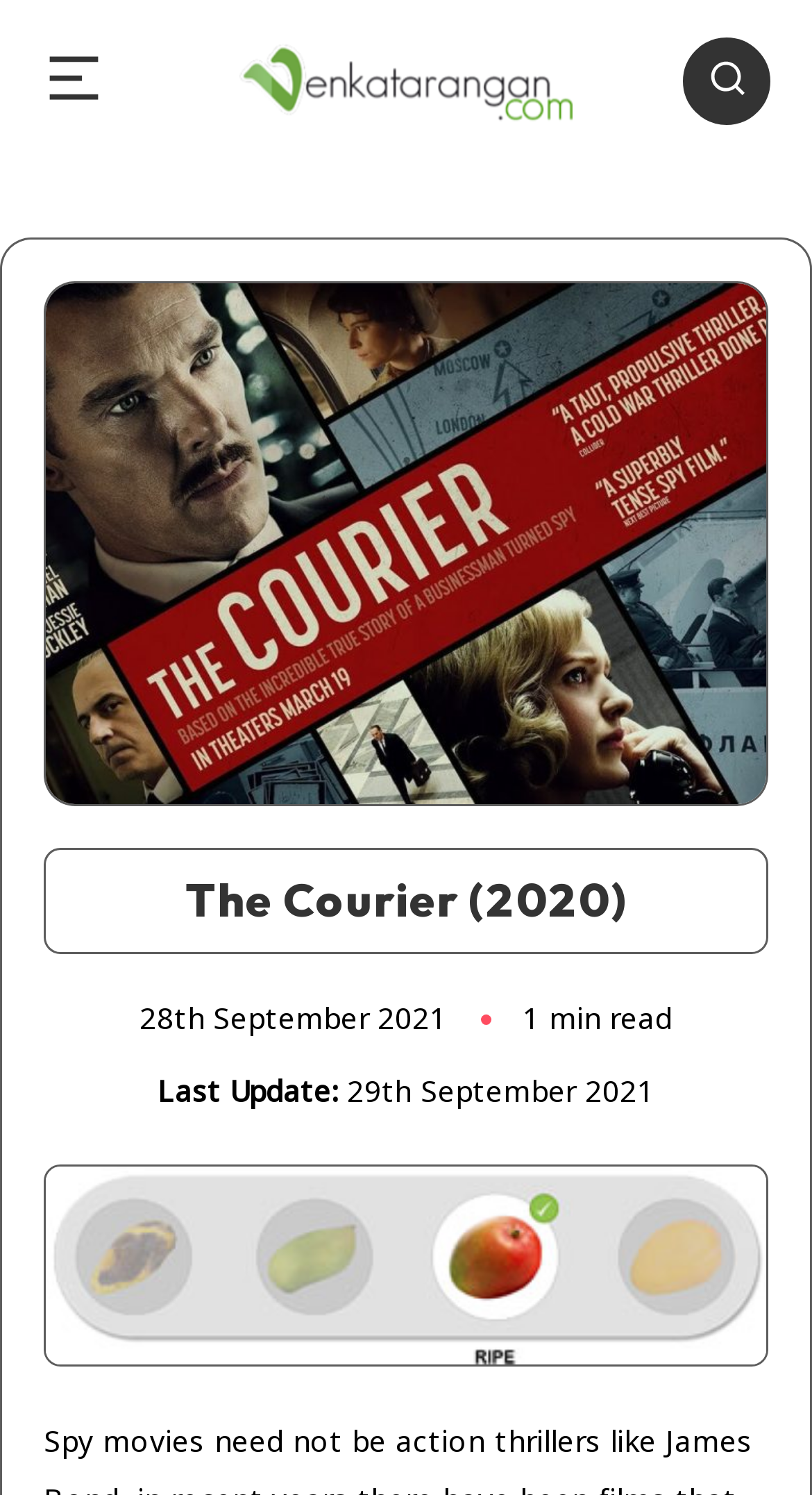Provide the bounding box coordinates for the UI element that is described as: "Acupuncture".

None